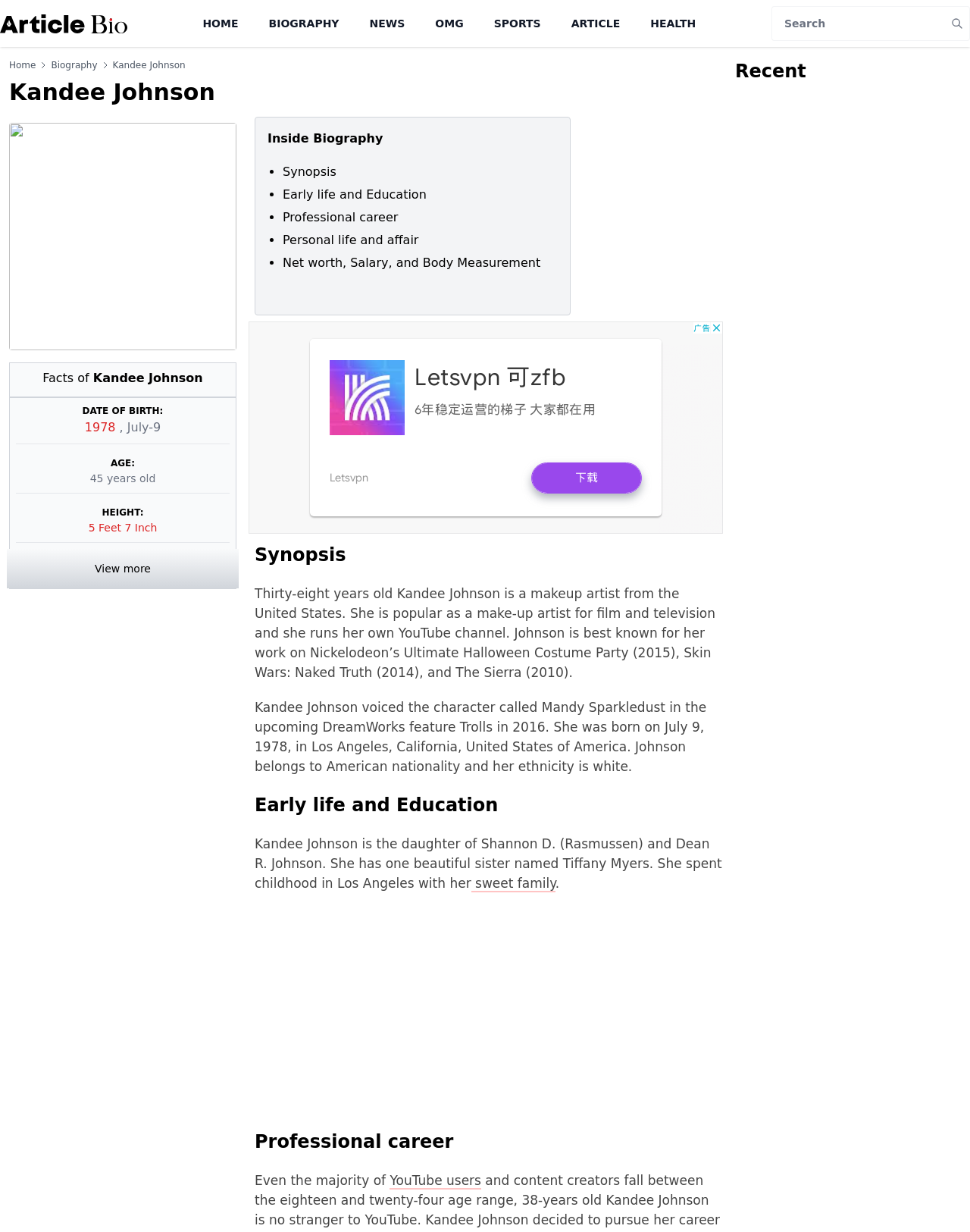What is Kandee Johnson's nationality?
Use the information from the image to give a detailed answer to the question.

I found the answer in the biography section of the webpage, where it mentions Kandee Johnson's nationality. According to the text, she belongs to American nationality.